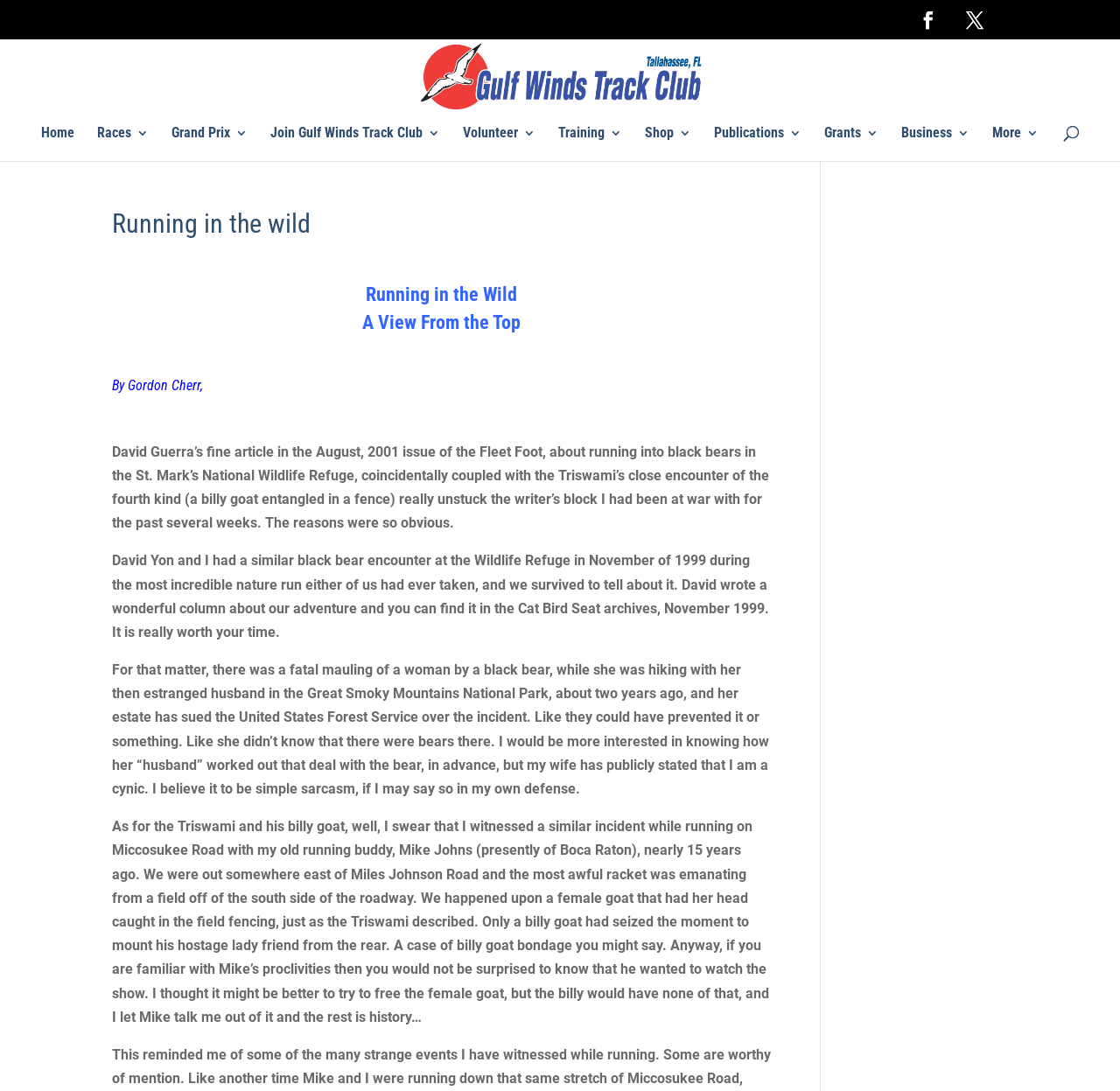Locate the bounding box coordinates of the clickable area needed to fulfill the instruction: "Click on the 'News' link".

None